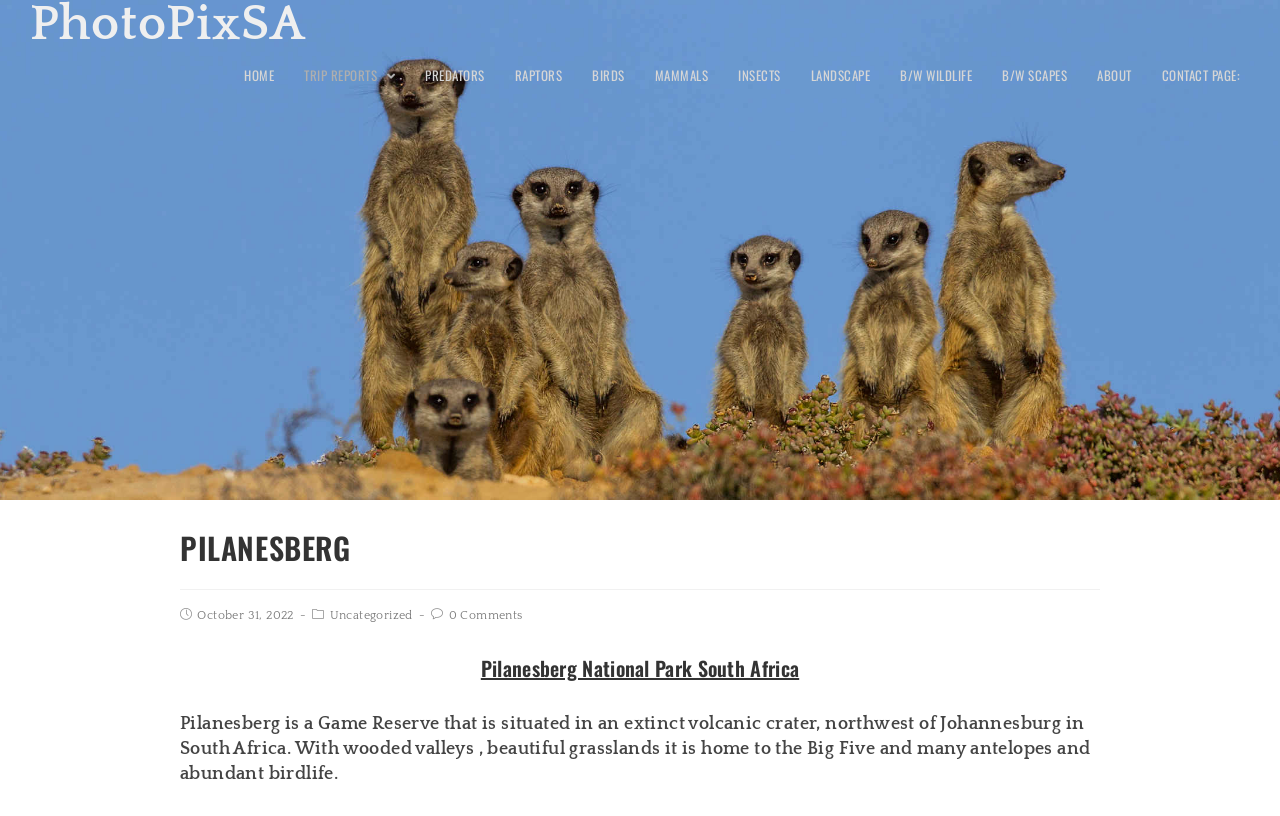Please find the bounding box coordinates of the section that needs to be clicked to achieve this instruction: "Click on the link to Michigan".

None